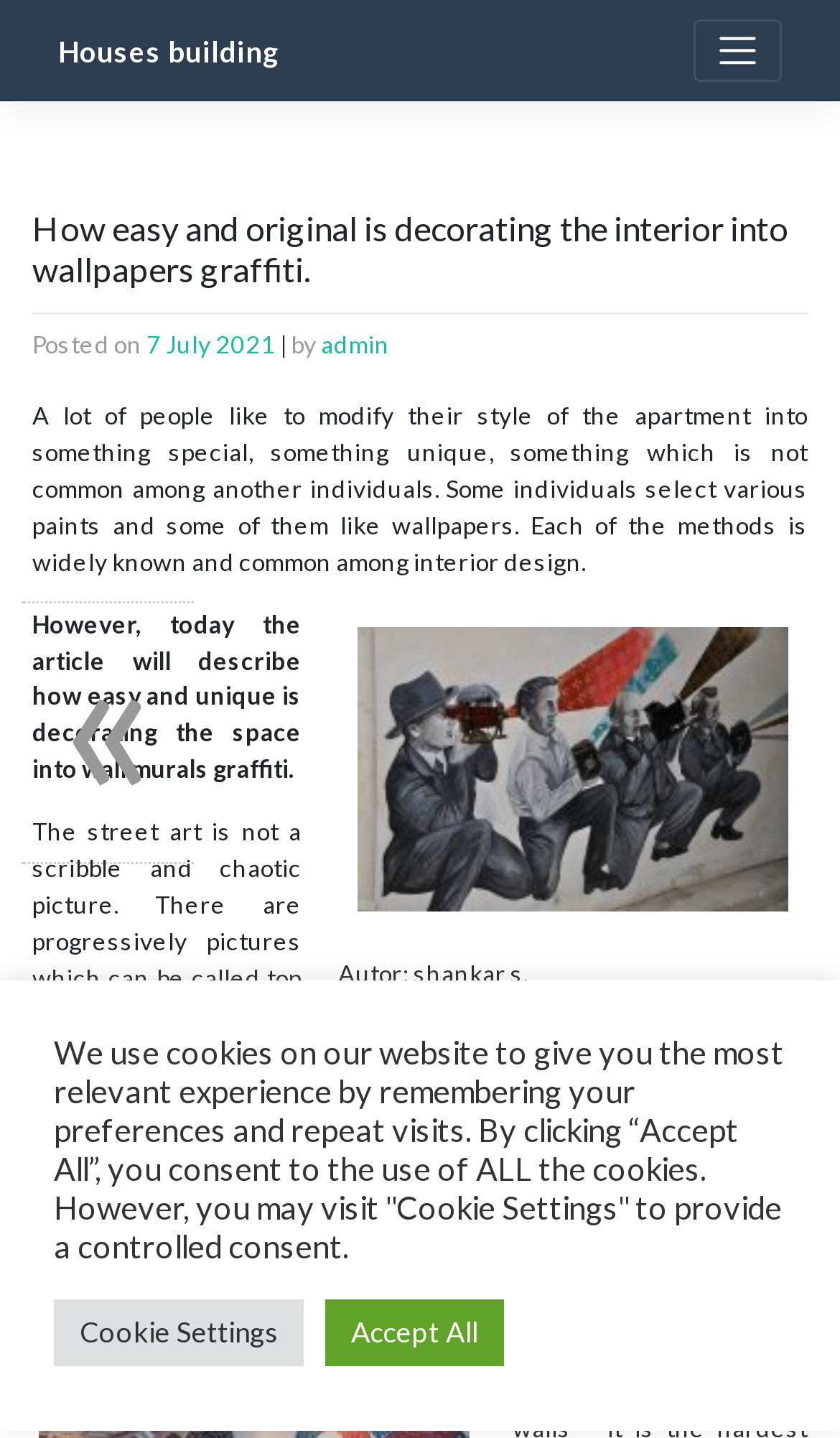What is the purpose of the article?
Use the information from the image to give a detailed answer to the question.

The purpose of the article can be inferred from the content of the article, which aims to describe how easy and unique it is to decorate interior spaces with wall murals graffiti.